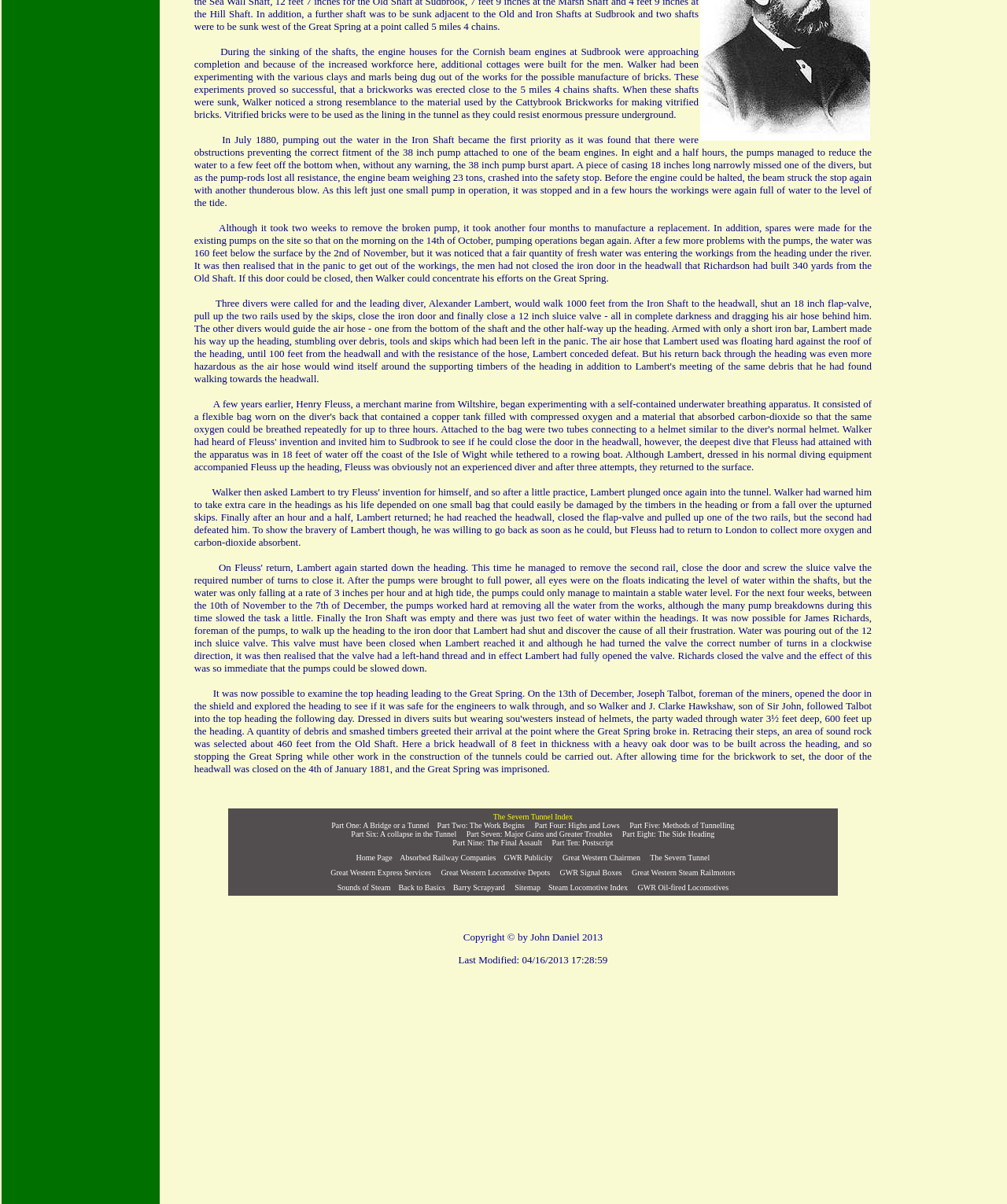Determine the bounding box coordinates for the UI element described. Format the coordinates as (top-left x, top-left y, bottom-right x, bottom-right y) and ensure all values are between 0 and 1. Element description: April 11, 2022

None